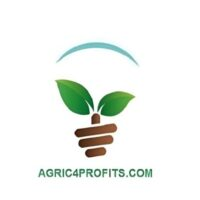What is the purpose of the light blue arc above the emblem?
Look at the image and provide a detailed response to the question.

The light blue arc above the emblem serves to convey a sense of aspiration and outreach, aligning with the platform's mission of promoting effective agricultural methods and reaching out to farmers and enthusiasts alike.